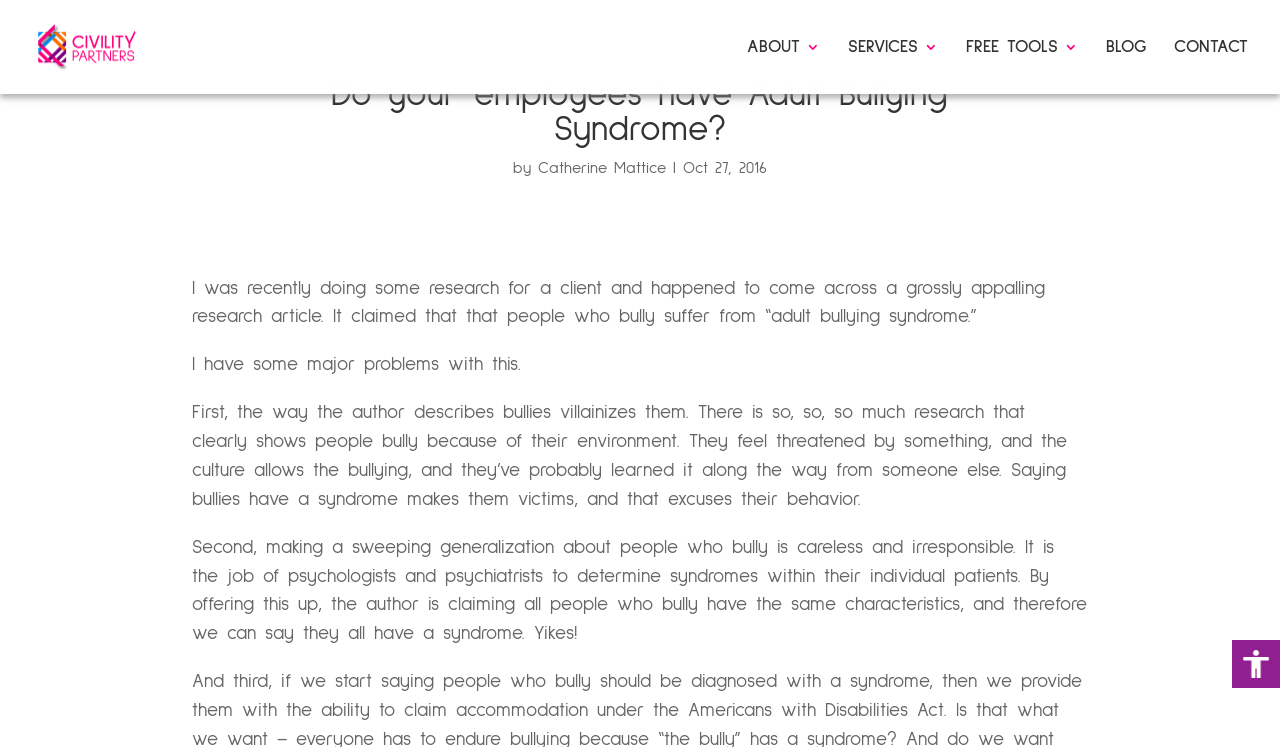What is the main topic of the article?
Refer to the screenshot and answer in one word or phrase.

Adult Bullying Syndrome